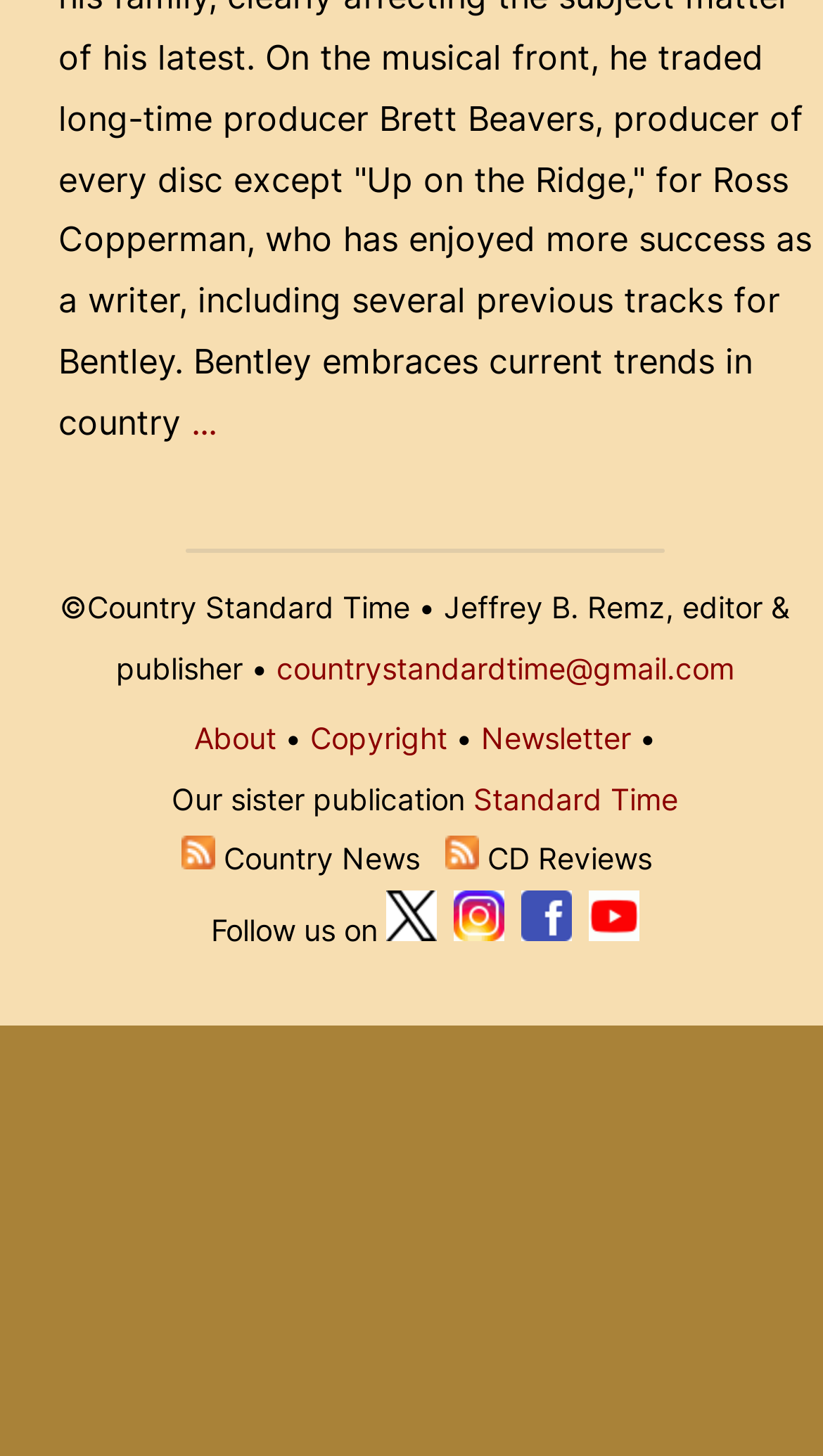Refer to the screenshot and give an in-depth answer to this question: Who is the editor and publisher of the website?

I found the name of the editor and publisher by looking at the text on the webpage and finding the sentence '©Country Standard Time • Jeffrey B. Remz, editor & publisher •'.